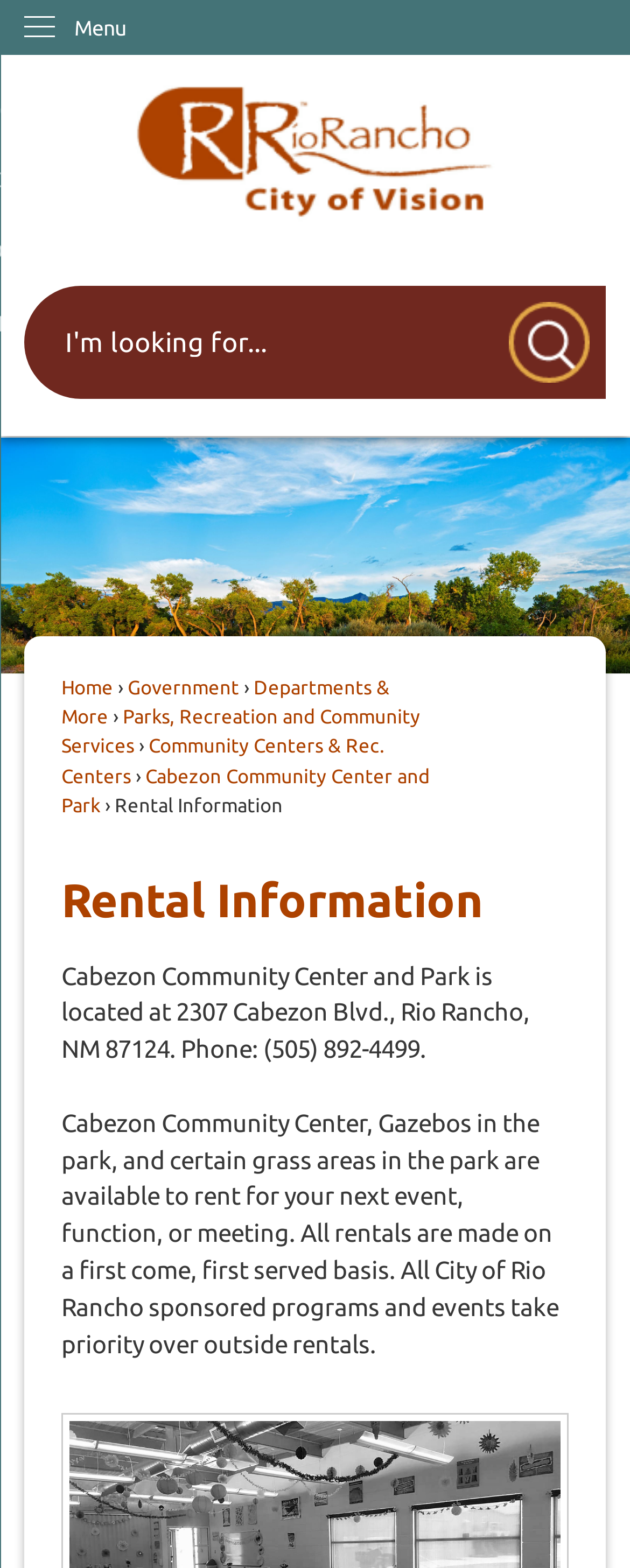Identify the bounding box coordinates of the section to be clicked to complete the task described by the following instruction: "Click on the 'Government' link". The coordinates should be four float numbers between 0 and 1, formatted as [left, top, right, bottom].

[0.203, 0.431, 0.38, 0.445]